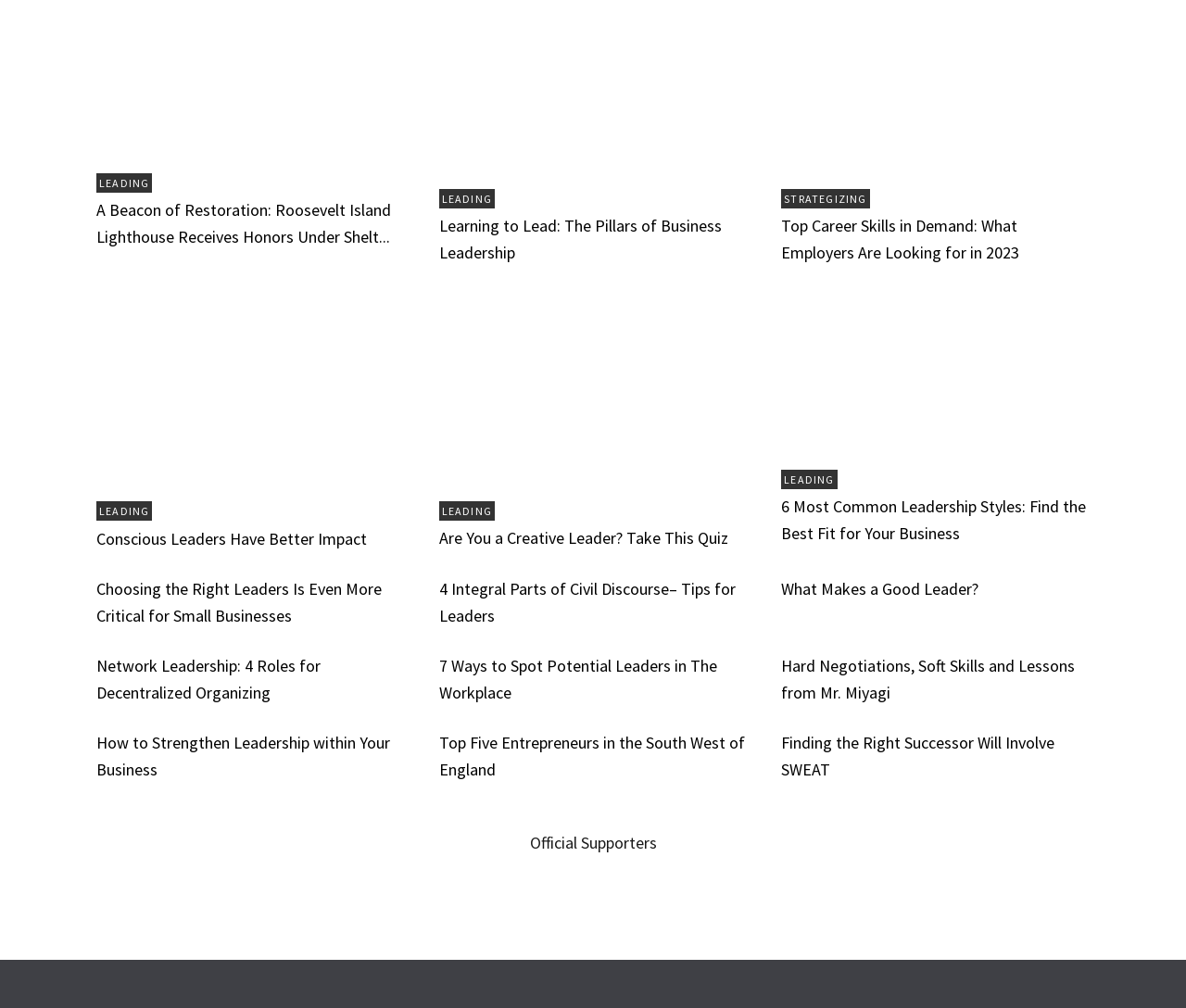Can you specify the bounding box coordinates of the area that needs to be clicked to fulfill the following instruction: "Visit 'AV Programming Associates'"?

[0.153, 0.887, 0.234, 0.908]